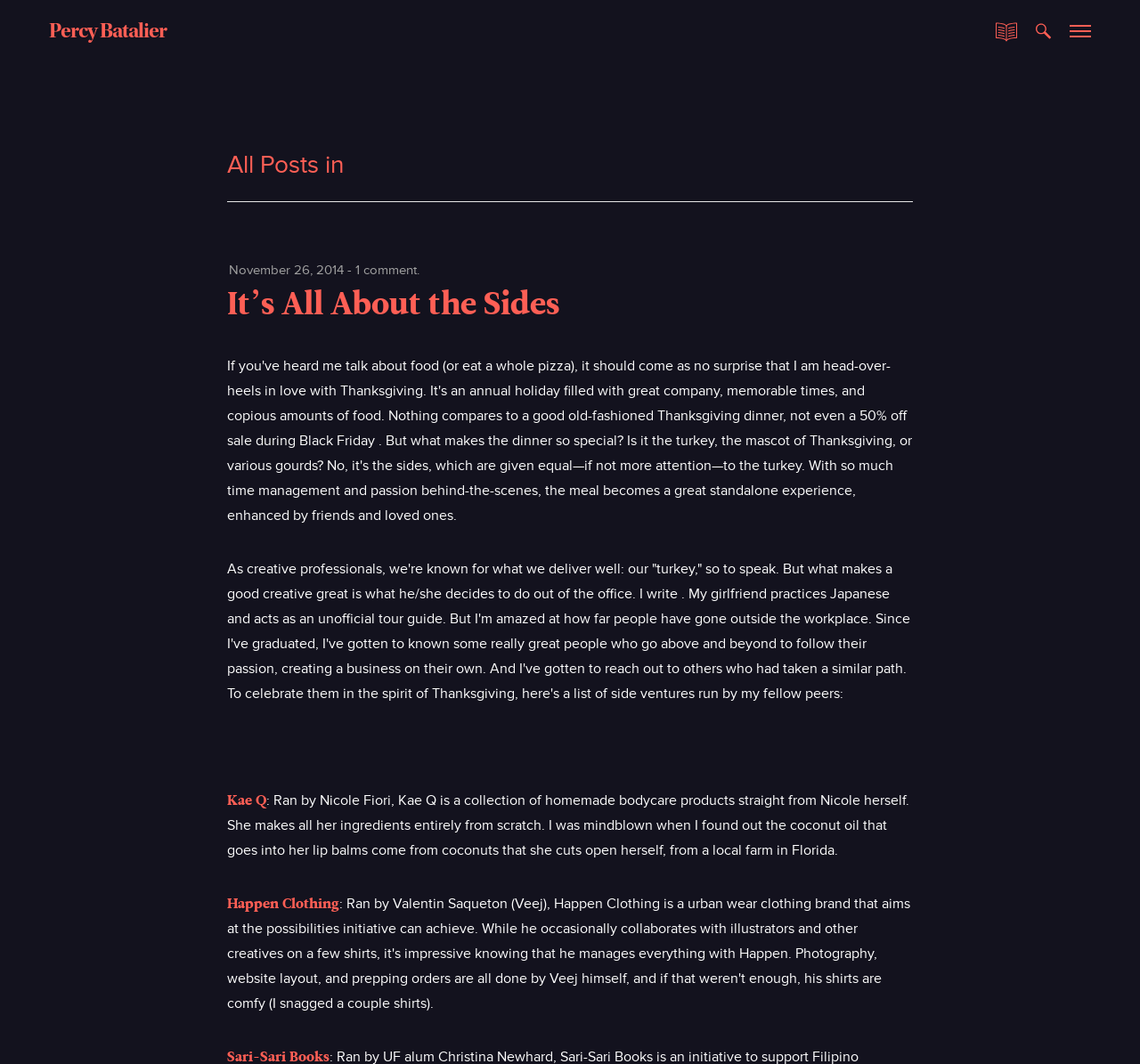How many side ventures are mentioned in the first blog post?
Refer to the image and provide a thorough answer to the question.

I read the text content of the first blog post and found that it mentions two side ventures, which are 'Kae Q' and 'Happen Clothing', so the answer is 2.